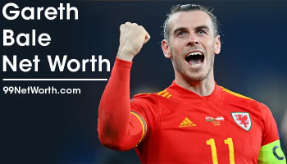Break down the image and provide a full description, noting any significant aspects.

The image features Gareth Bale, a prominent Welsh footballer, celebrating a successful moment on the field. He is donned in the red jersey of the Welsh national team, showcasing the number 11, which he famously wears. The background hints at a stadium setting, emphasizing the electrifying atmosphere of a live match. Accompanying this triumphant gesture is the text "Gareth Bale Net Worth" prominently displayed, indicating a focus on his financial achievements in addition to his athletic prowess. This image is part of a content piece discussing Gareth Bale's net worth alongside his biography, career highlights, and personal life, showcasing the significance of his contributions to football. The source of this information is cited as 99NetWorth.com.